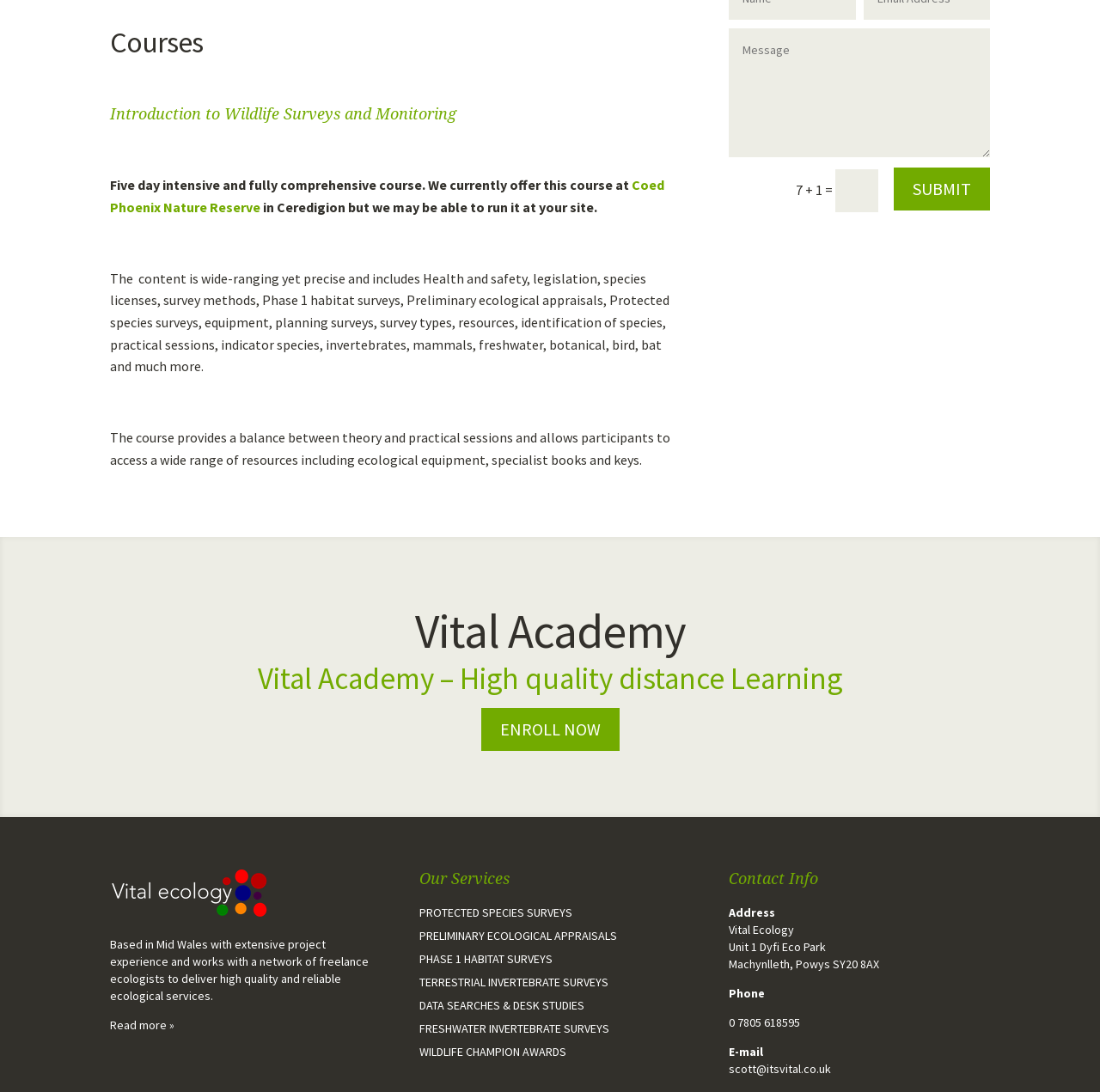Extract the bounding box coordinates for the UI element described as: "Enroll Now".

[0.437, 0.648, 0.563, 0.687]